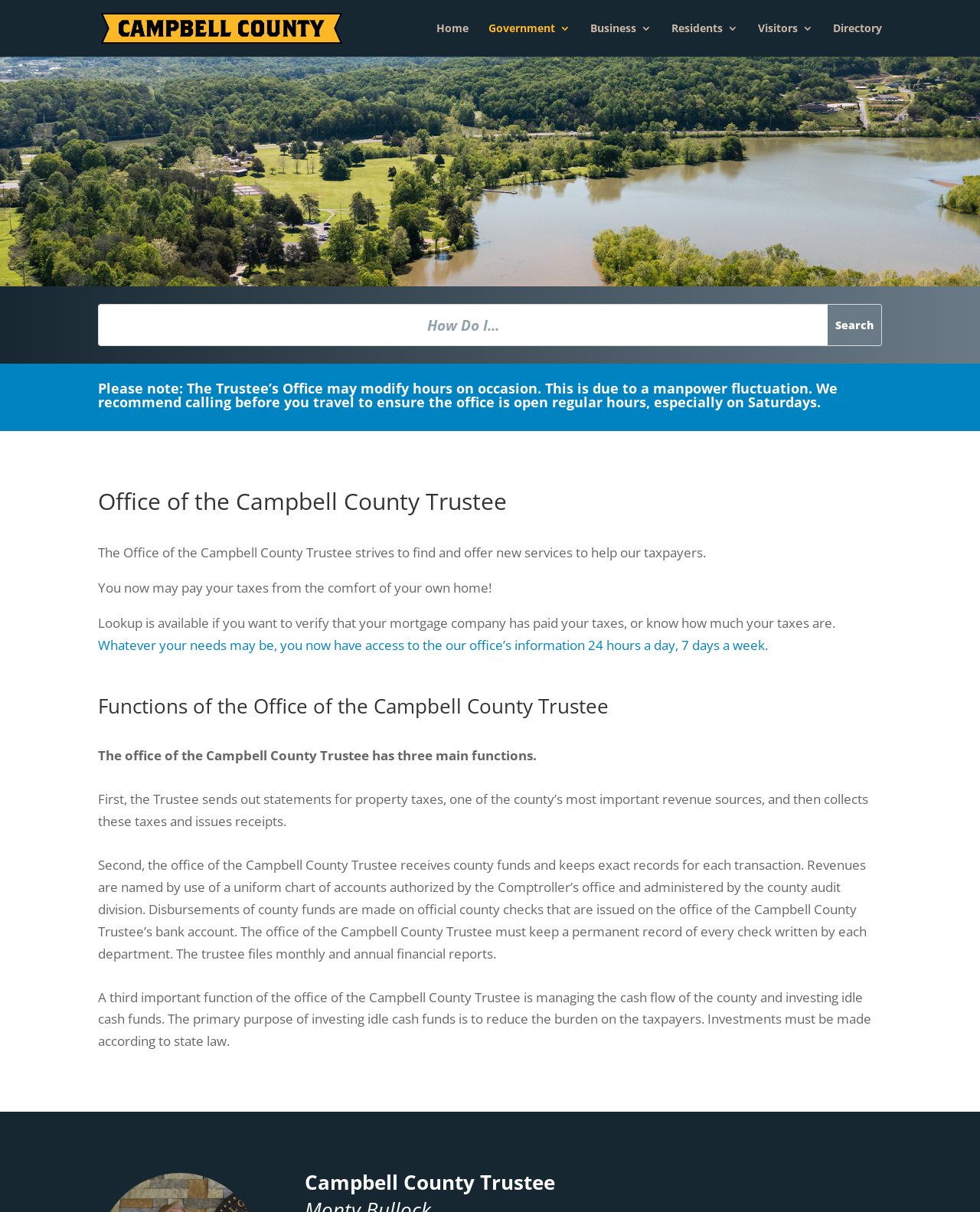Given the description "parent_node: Search for: value="Search"", determine the bounding box of the corresponding UI element.

[0.845, 0.251, 0.899, 0.285]